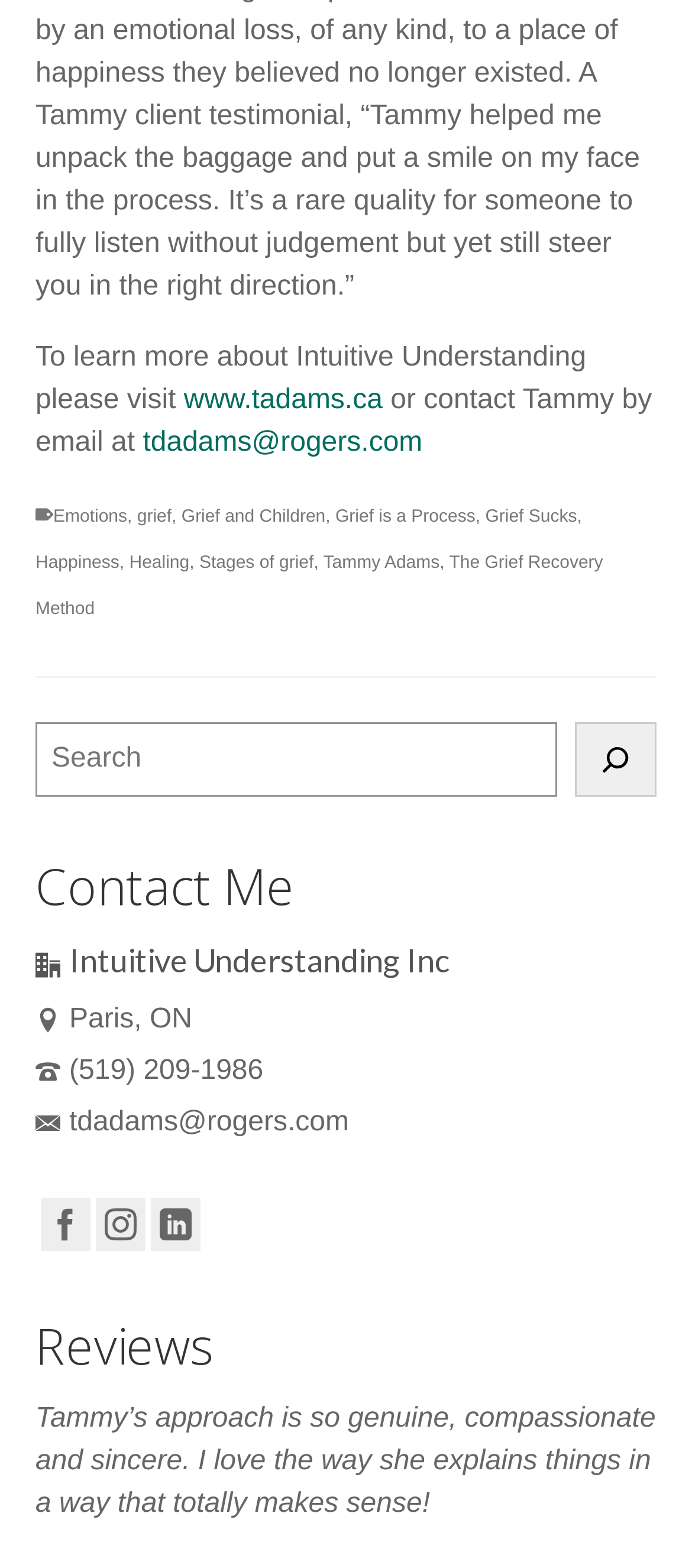What is the topic of the review?
Using the details from the image, give an elaborate explanation to answer the question.

I read the review text and found that it is talking about Tammy's approach, which is described as genuine, compassionate, and sincere.